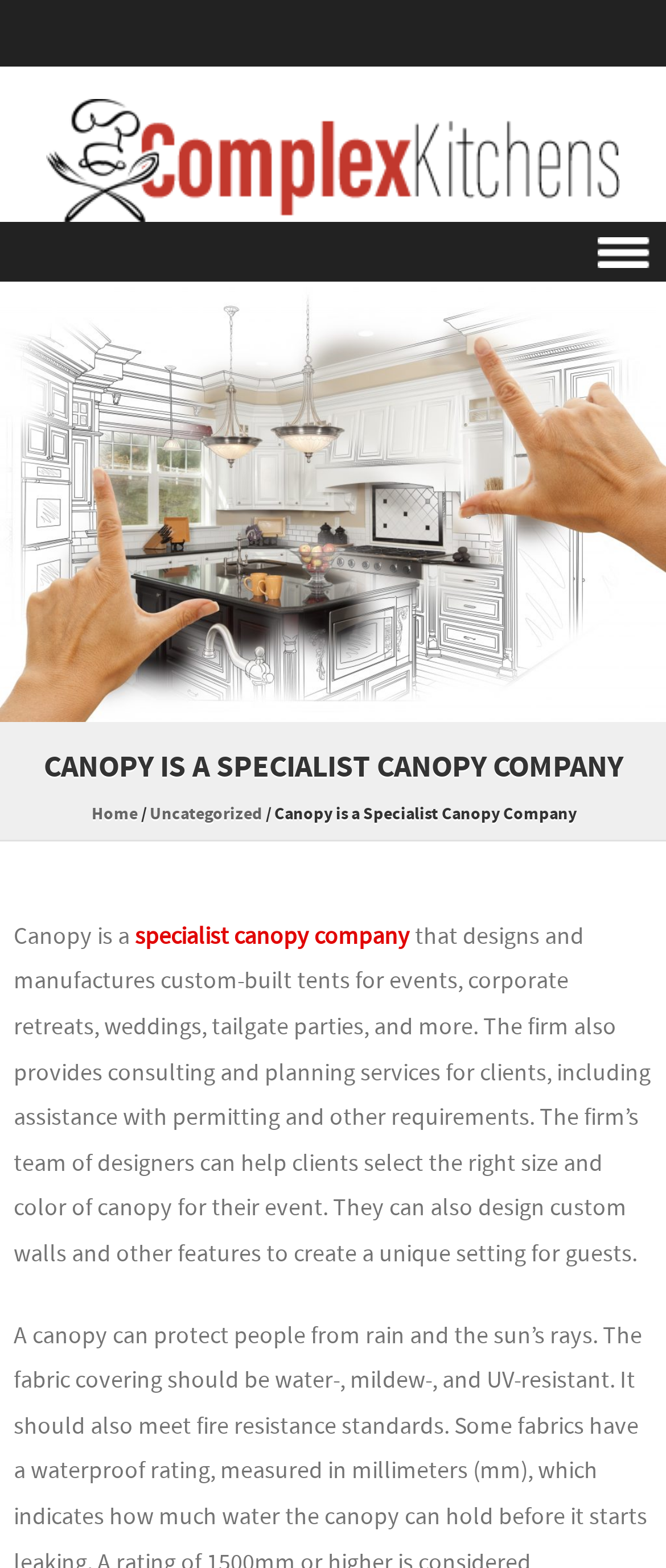What is the role of Canopy's team of designers?
Please provide a detailed and comprehensive answer to the question.

According to the webpage content, Canopy's team of designers plays a crucial role in helping clients select the right size and color of canopy for their event, and also designing custom walls and other features to create a unique setting for guests.